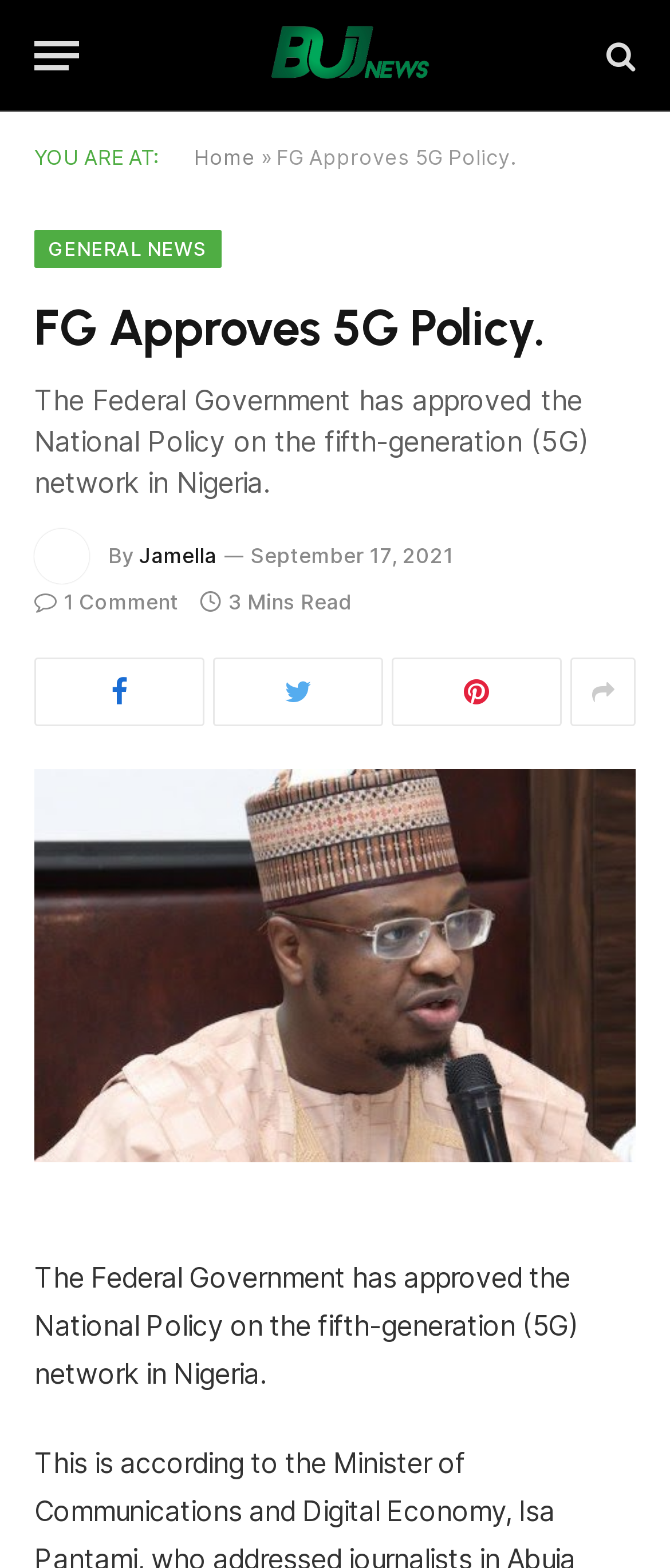Write a detailed summary of the webpage.

The webpage appears to be a news article page. At the top left, there is a button labeled "Menu" and a link to "Buj News" accompanied by an image of the same name. To the right of these elements, there is a link with a search icon. Below these top elements, there is a section that displays the current location, "YOU ARE AT:", followed by a link to "Home" and a separator symbol "»". 

Next to this section, there is a title "FG Approves 5G Policy." in a larger font size, indicating the main topic of the article. Below the title, there is a link to "GENERAL NEWS" and a heading with the same title as the main topic. 

The main content of the article starts with a paragraph of text that summarizes the news, "The Federal Government has approved the National Policy on the fifth-generation (5G) network in Nigeria." Below this text, there is an image of the author, "Jamella", accompanied by the author's name and a timestamp of "September 17, 2021". 

Further down, there are links to share the article on social media, represented by icons, and a link to comments with the number of comments, "1 Comment". The article also displays the estimated reading time, "3 Mins Read". At the bottom of the page, there is a repeated link to the article title, accompanied by an image, and a summary of the article in a smaller font size.